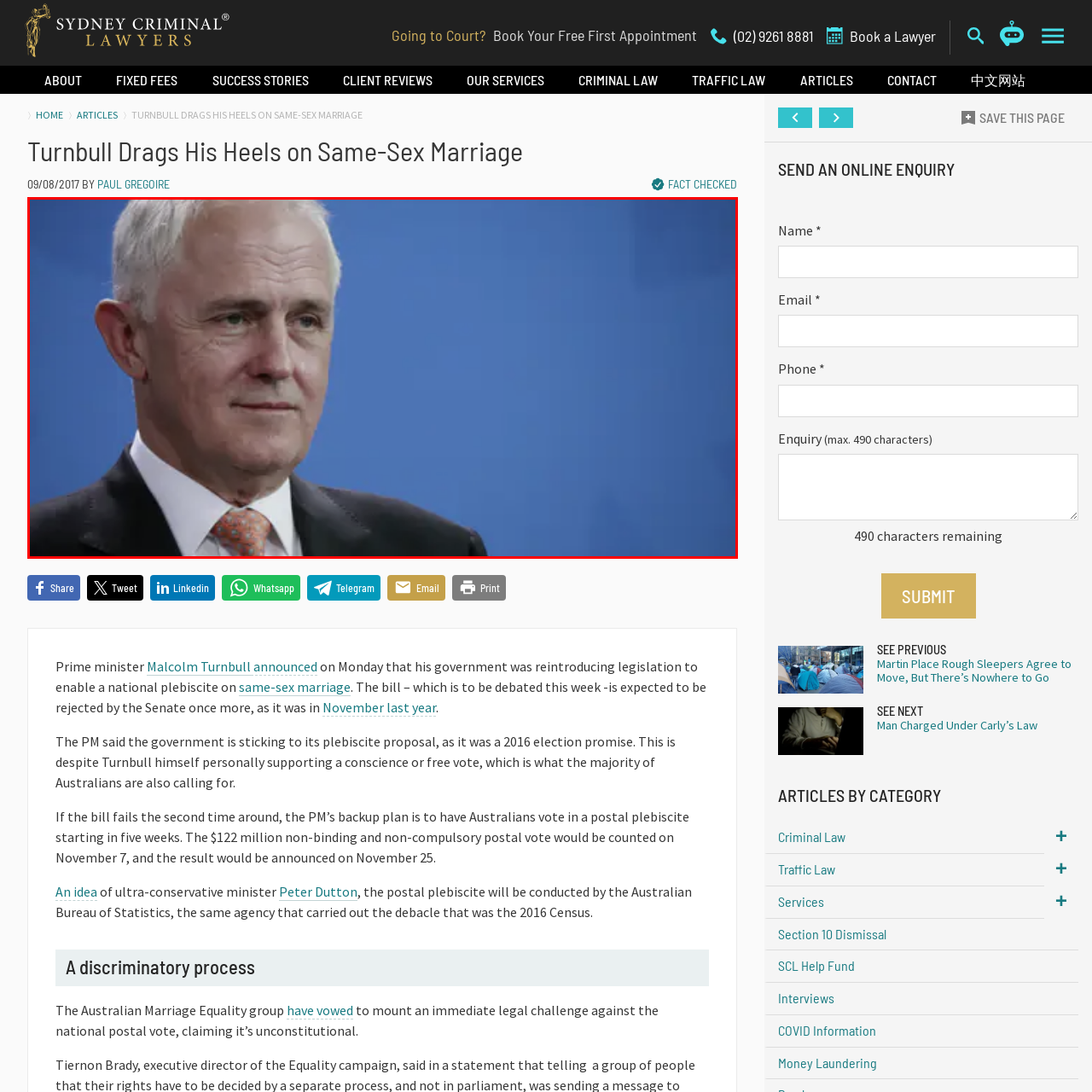Describe in detail the contents of the image highlighted within the red box.

The image depicts Malcolm Turnbull, former Prime Minister of Australia, with a composed expression. He is dressed in a formal suit, complete with a white shirt and a patterned orange tie, which adds a touch of color to his attire. The backdrop is a solid blue, providing a sharp contrast to his light hair and fair complexion. This image reflects Turnbull’s appearance during a public address or announcement, likely connected to significant political discussions, including topics such as same-sex marriage legislation, within his tenure. The nuanced expression on his face indicates a moment of contemplation or determination as he engages with pivotal issues affecting the nation.